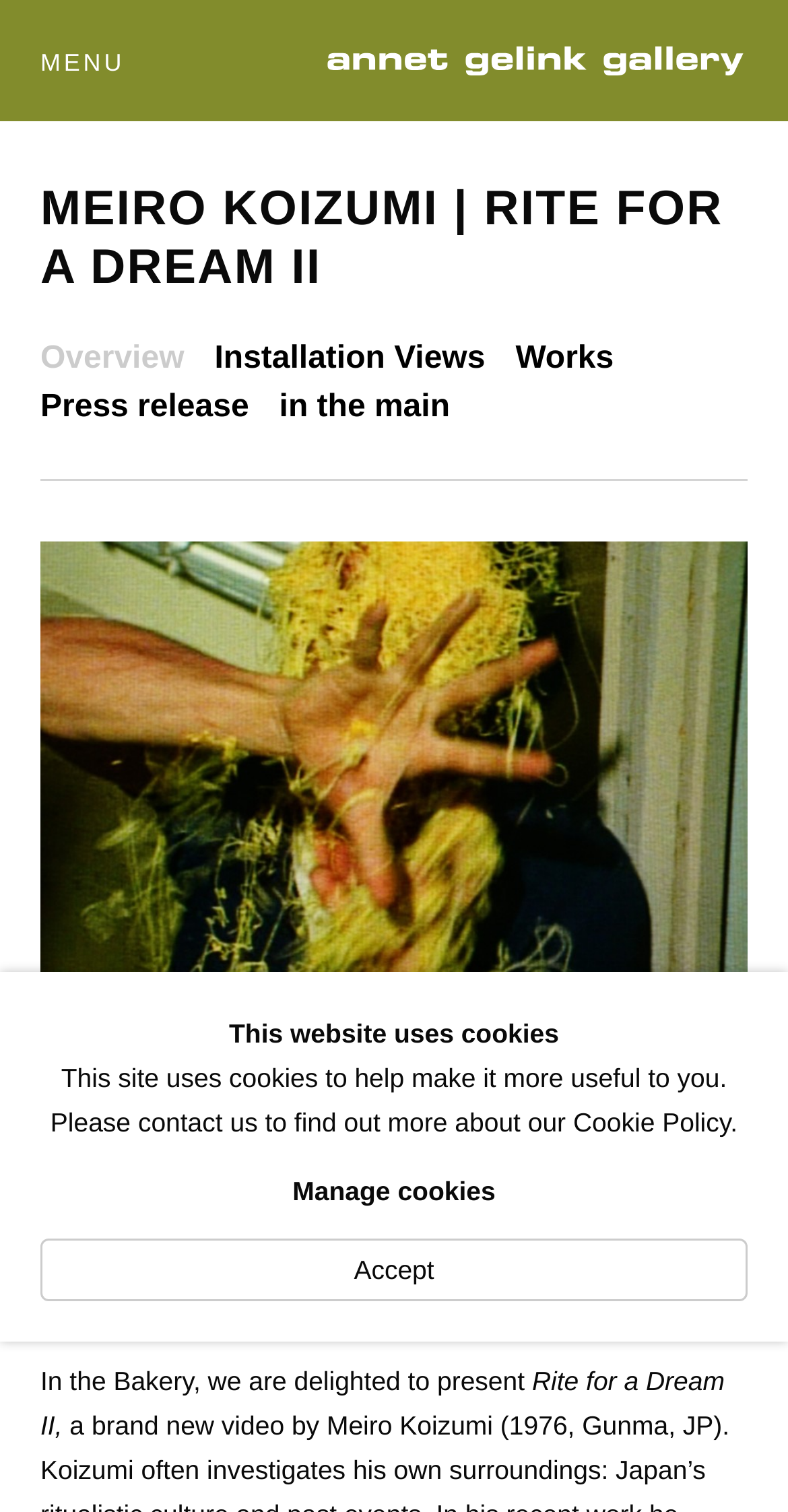Deliver a detailed narrative of the webpage's visual and textual elements.

The webpage appears to be an exhibition overview page for Meiro Koizumi's "Rite for a Dream II" at the Annet Gelink Gallery. At the top of the page, there is a navigation menu with a "MENU" button on the left and a link to the "ANNET GELINK GALLERY" on the right. Below the navigation menu, the title "MEIRO KOIZUMI | RITE FOR A DREAM II" is prominently displayed.

Under the title, there are several links to different sections of the exhibition, including "Overview", "Installation Views", "Works", and "Press release". These links are arranged horizontally across the page. Below these links, there is a call-to-action link "View exhibition works" that spans the width of the page.

The main content of the page is an image of Meiro Koizumi's video artwork "Rite for a Dream II (With Countless Stones in Your Mouth)" with a description of the artwork below it. The description includes the title, medium, duration, and edition information.

To the right of the image, there is a block of text that introduces the exhibition, stating "In the Bakery, we are delighted to present Rite for a Dream II, a brand new video by Meiro Koizumi". This text is followed by the title of the video in a separate line.

At the bottom of the page, there is a cookie banner with a message explaining the use of cookies on the website. The banner includes two buttons, "Manage cookies" and "Accept", allowing users to manage their cookie preferences.